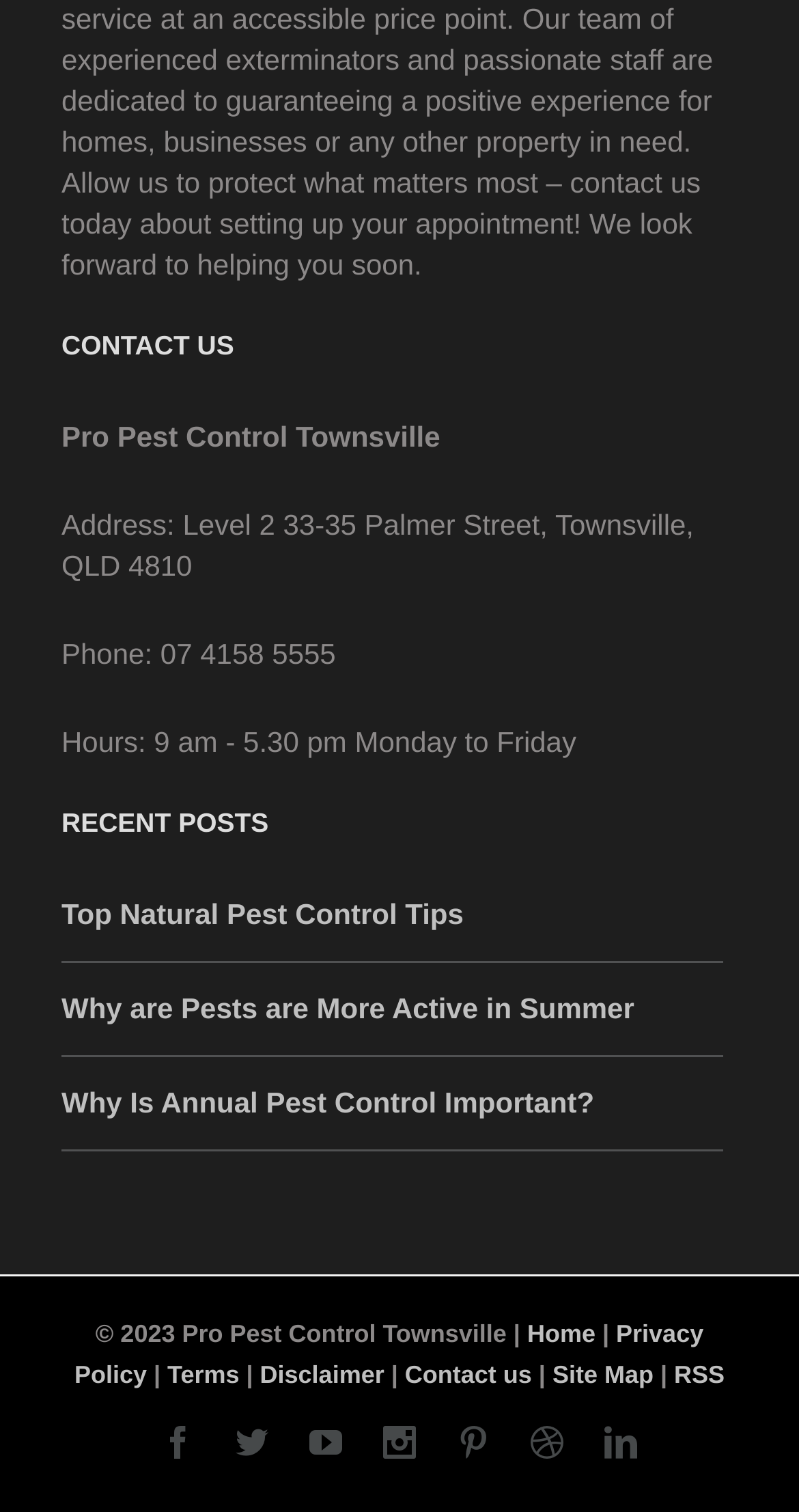Determine the bounding box for the described UI element: "title="Instagram"".

[0.479, 0.943, 0.521, 0.965]